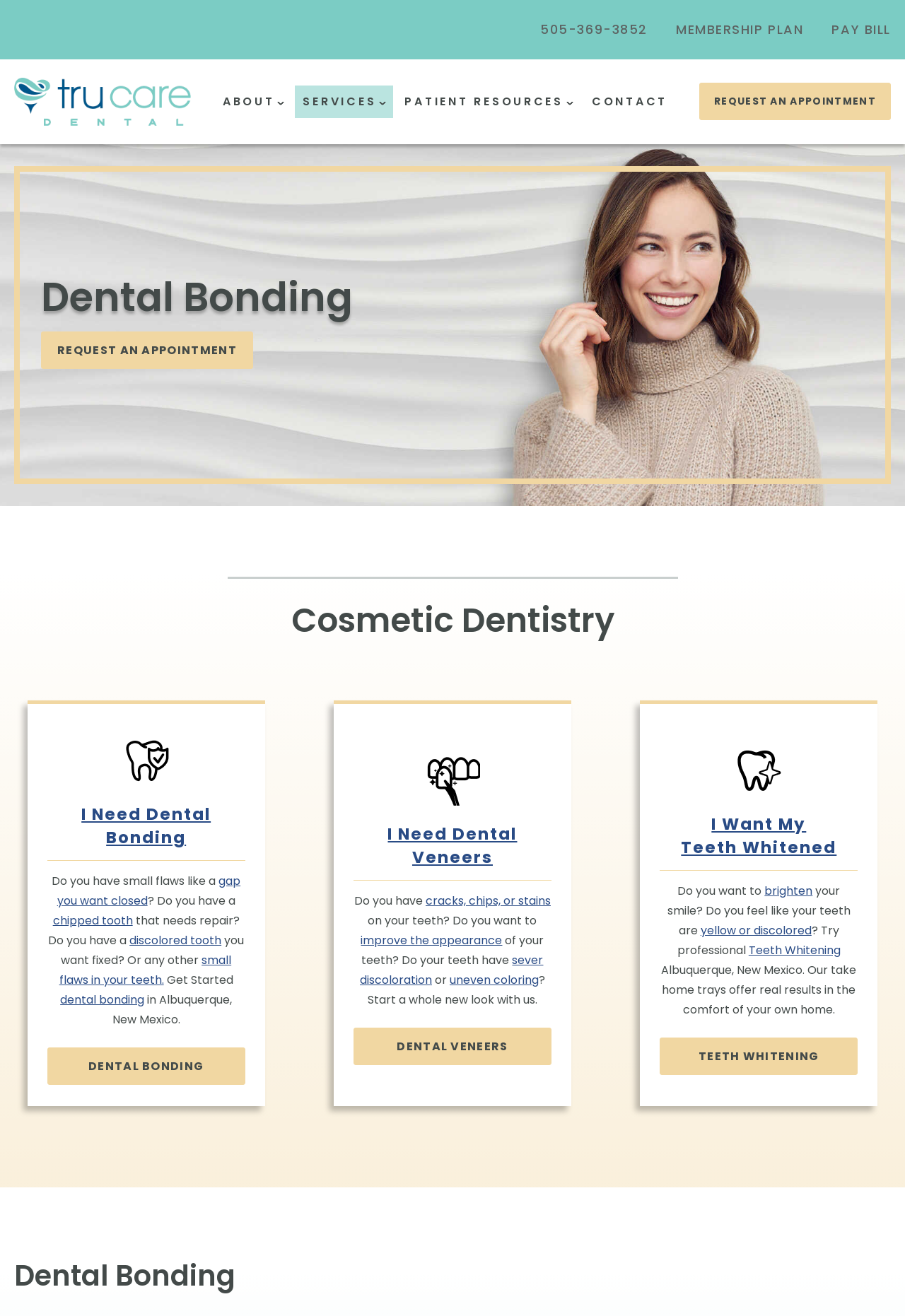Indicate the bounding box coordinates of the element that must be clicked to execute the instruction: "Write a message". The coordinates should be given as four float numbers between 0 and 1, i.e., [left, top, right, bottom].

None